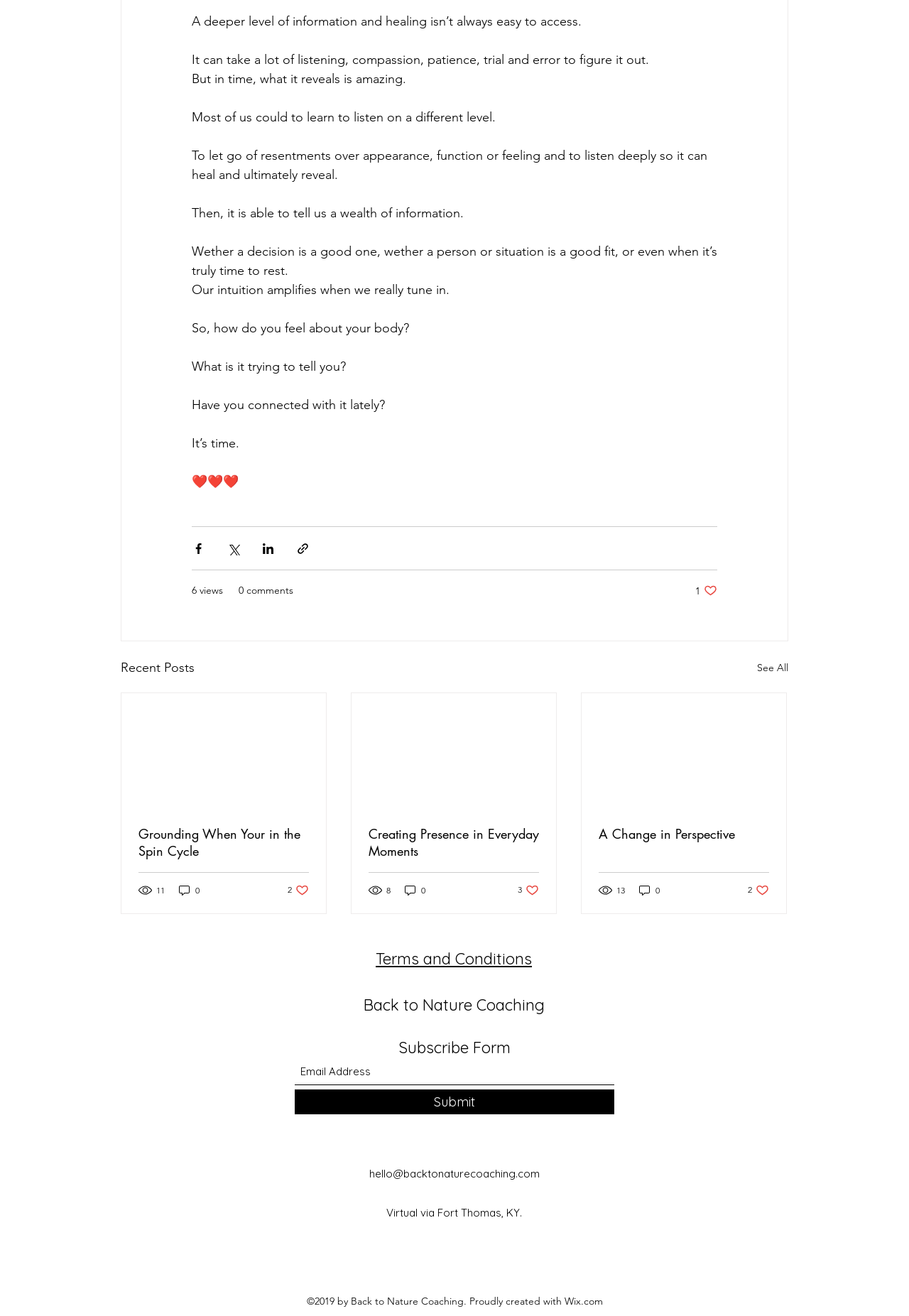Please give the bounding box coordinates of the area that should be clicked to fulfill the following instruction: "Subscribe to the newsletter". The coordinates should be in the format of four float numbers from 0 to 1, i.e., [left, top, right, bottom].

[0.324, 0.805, 0.676, 0.824]